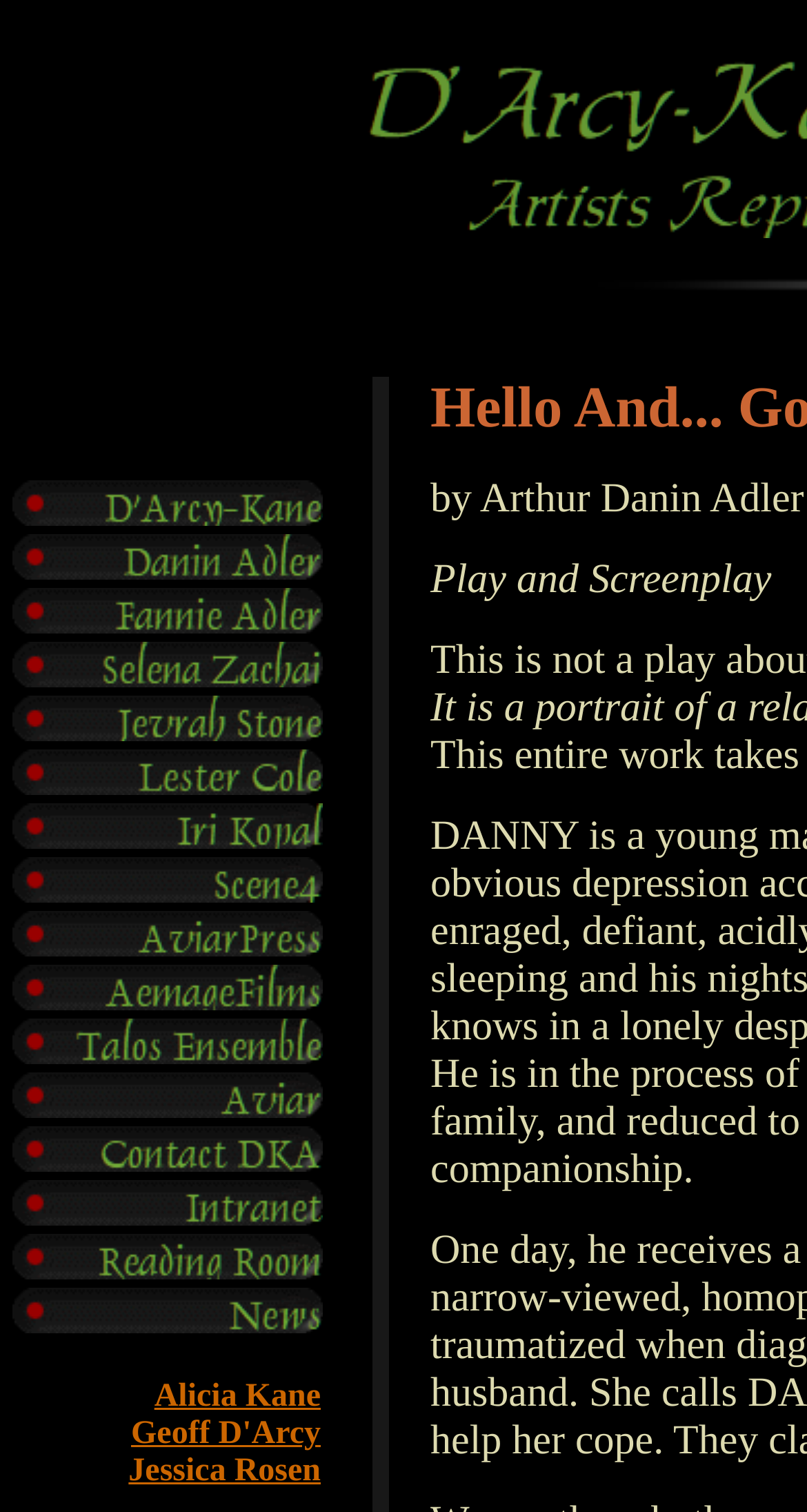Determine the bounding box coordinates of the clickable element to achieve the following action: 'Read News'. Provide the coordinates as four float values between 0 and 1, formatted as [left, top, right, bottom].

[0.015, 0.864, 0.4, 0.887]